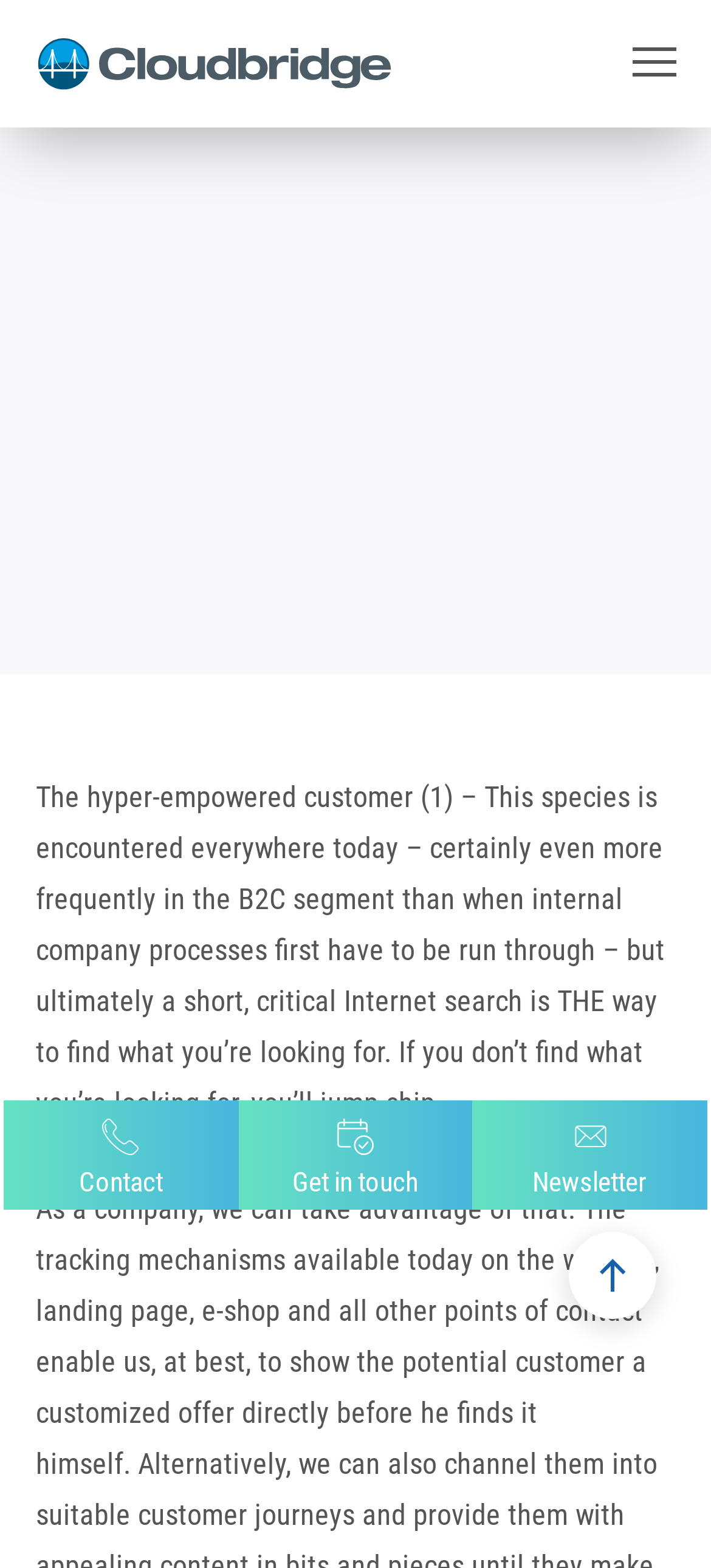Give an in-depth explanation of the webpage layout and content.

The webpage is a blog article titled "The hyper-empowered customer: I want what I want, when I want it" from Cloudbridge Consulting GmbH. At the top, there is a navigation menu with links to "Contact", "Get in touch", and "Newsletter". Below the navigation menu, there is a logo of Cloudbridge Consulting GmbH accompanied by a link to the company's website.

The main content of the article is divided into sections. The title of the article is followed by the author's name, "Max Eiden", and the publication date, "September 02, 2020". The article's content is a long paragraph discussing the concept of the hyper-empowered customer.

To the right of the article's content, there is a small image. At the bottom of the page, there is a button to "Open Privacy Settings", which opens a modal dialog with privacy settings options. The dialog includes a heading, "Privacy Settings", and several buttons and links to manage privacy settings, including "Select language", "Open Privacy Policy", "Open Imprint", and "Deny" or "Accept All" options.

Additionally, there is a footer section with a "Powered by" statement and a link to "Usercentrics Consent Management".